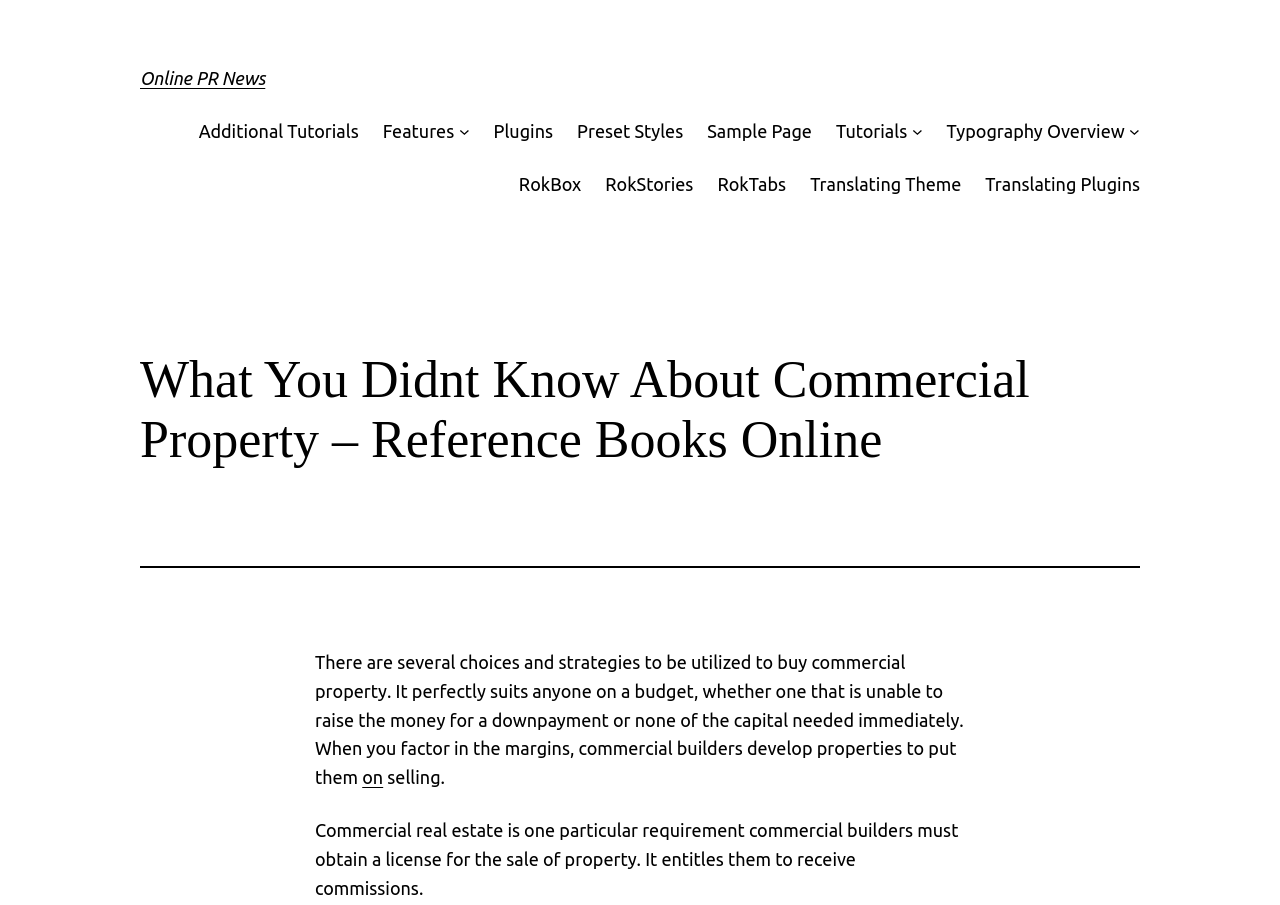Answer the question in one word or a short phrase:
What is the main topic of this webpage?

Commercial Property